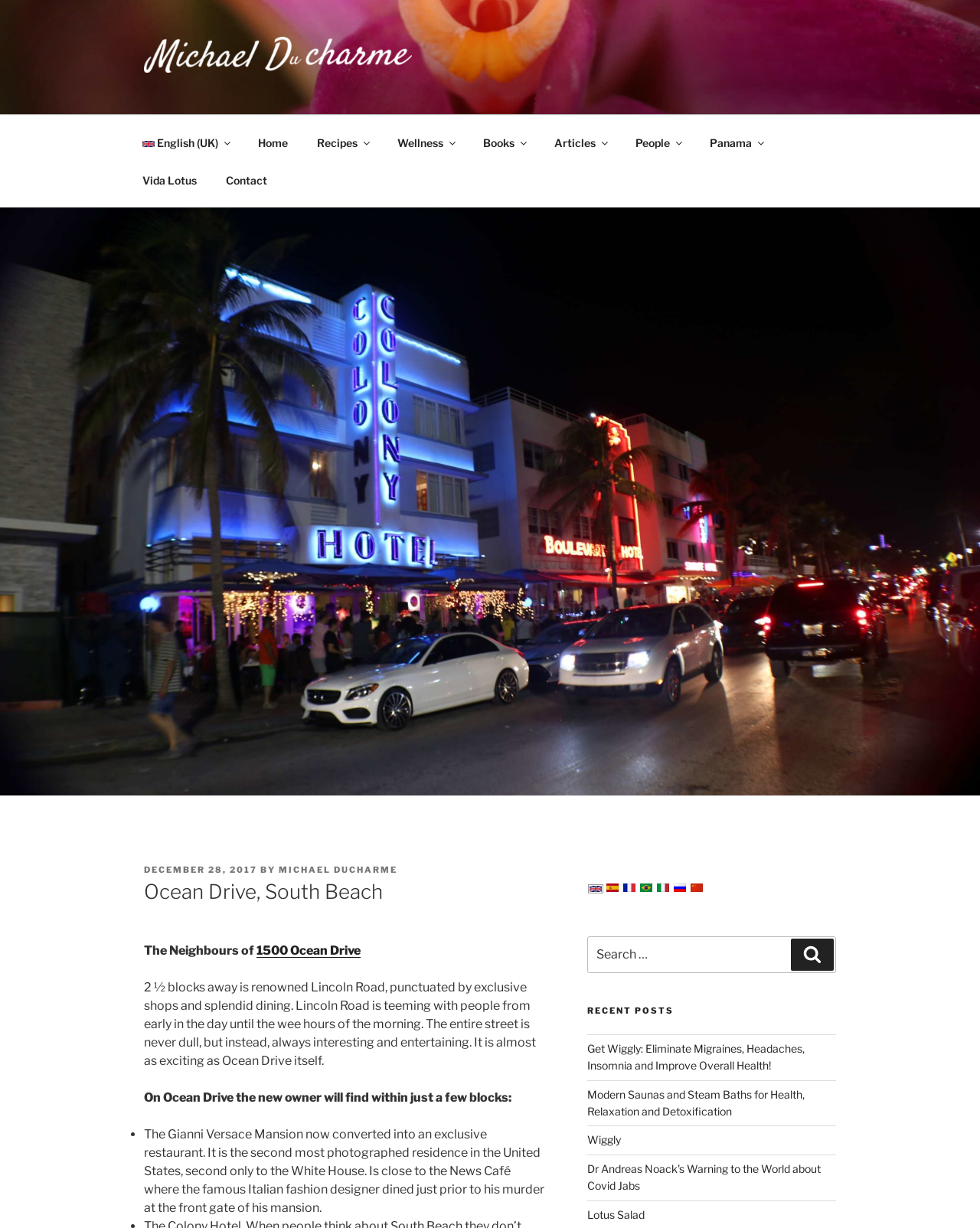Can you identify the bounding box coordinates of the clickable region needed to carry out this instruction: 'Search for something'? The coordinates should be four float numbers within the range of 0 to 1, stated as [left, top, right, bottom].

[0.599, 0.763, 0.853, 0.793]